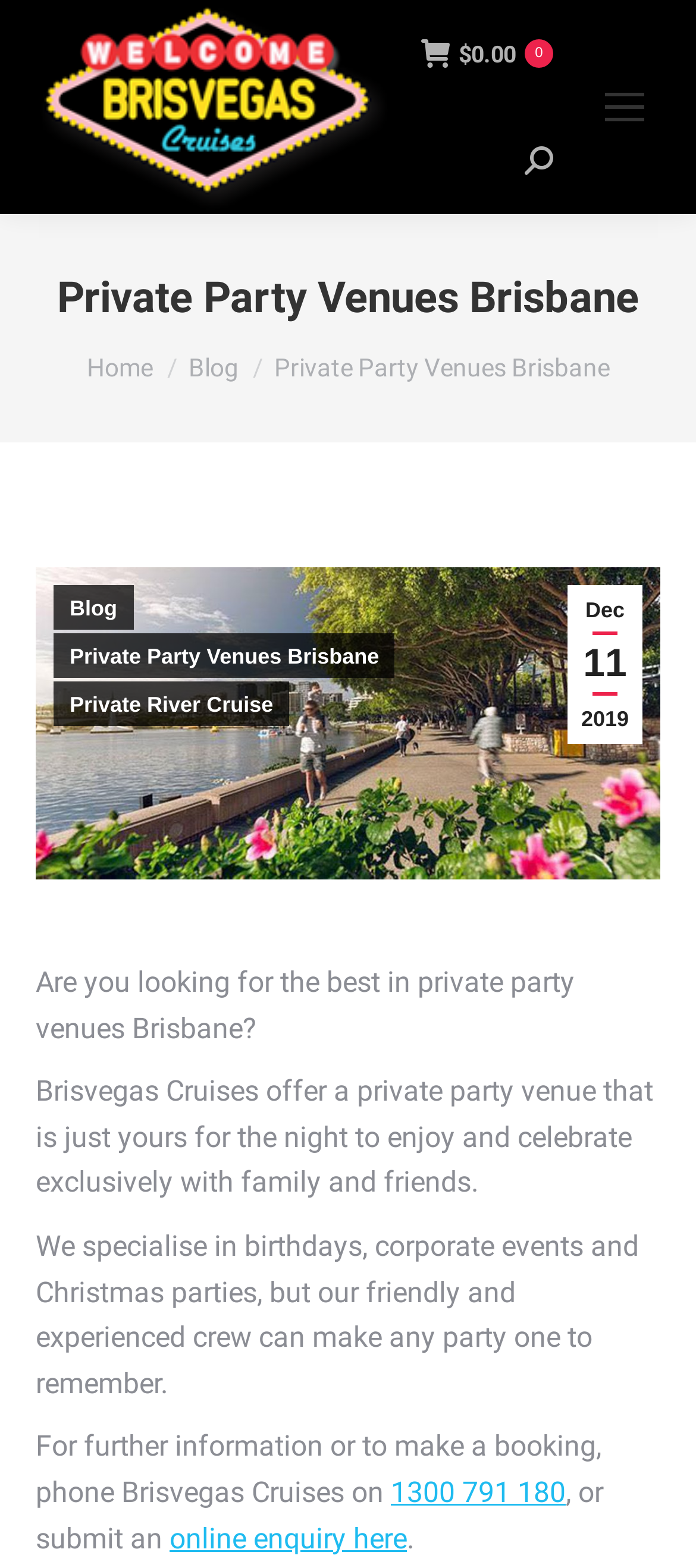Construct a comprehensive description capturing every detail on the webpage.

The webpage is about private party venues in Brisbane, specifically promoting Brisvegas Cruises as a top option. At the top-right corner, there is a mobile menu icon and a shopping cart icon with a price of $0.00. Next to the shopping cart icon, there is a search bar with a magnifying glass icon.

On the top-left side, the website's logo and name "Brisvegas Cruises" are displayed, along with a heading that reads "Private Party Venues Brisbane". Below this, there is a breadcrumb navigation menu with links to "Home", "Blog", and the current page "Private Party Venues Brisbane".

The main content of the page is divided into sections. The first section has a large image that takes up most of the width of the page. Below the image, there is a paragraph of text that introduces Brisvegas Cruises as a private party venue that can be exclusively hired for the night. The text also mentions that the venue is suitable for birthdays, corporate events, and Christmas parties.

The next section has three links to related blog posts, including one dated "Dec 11 2019". Below these links, there is another paragraph of text that describes the services offered by Brisvegas Cruises, including their friendly and experienced crew.

The final section has a call-to-action, encouraging visitors to phone Brisvegas Cruises for further information or to make a booking. There is also a link to submit an online enquiry. At the very bottom of the page, there is a "Go to Top" link and a small image.

Throughout the page, there are a total of 5 images, including the website's logo, a search icon, a shopping cart icon, a large image in the main content section, and a small image at the bottom of the page. There are also 11 links, including navigation links, links to blog posts, and a call-to-action link.